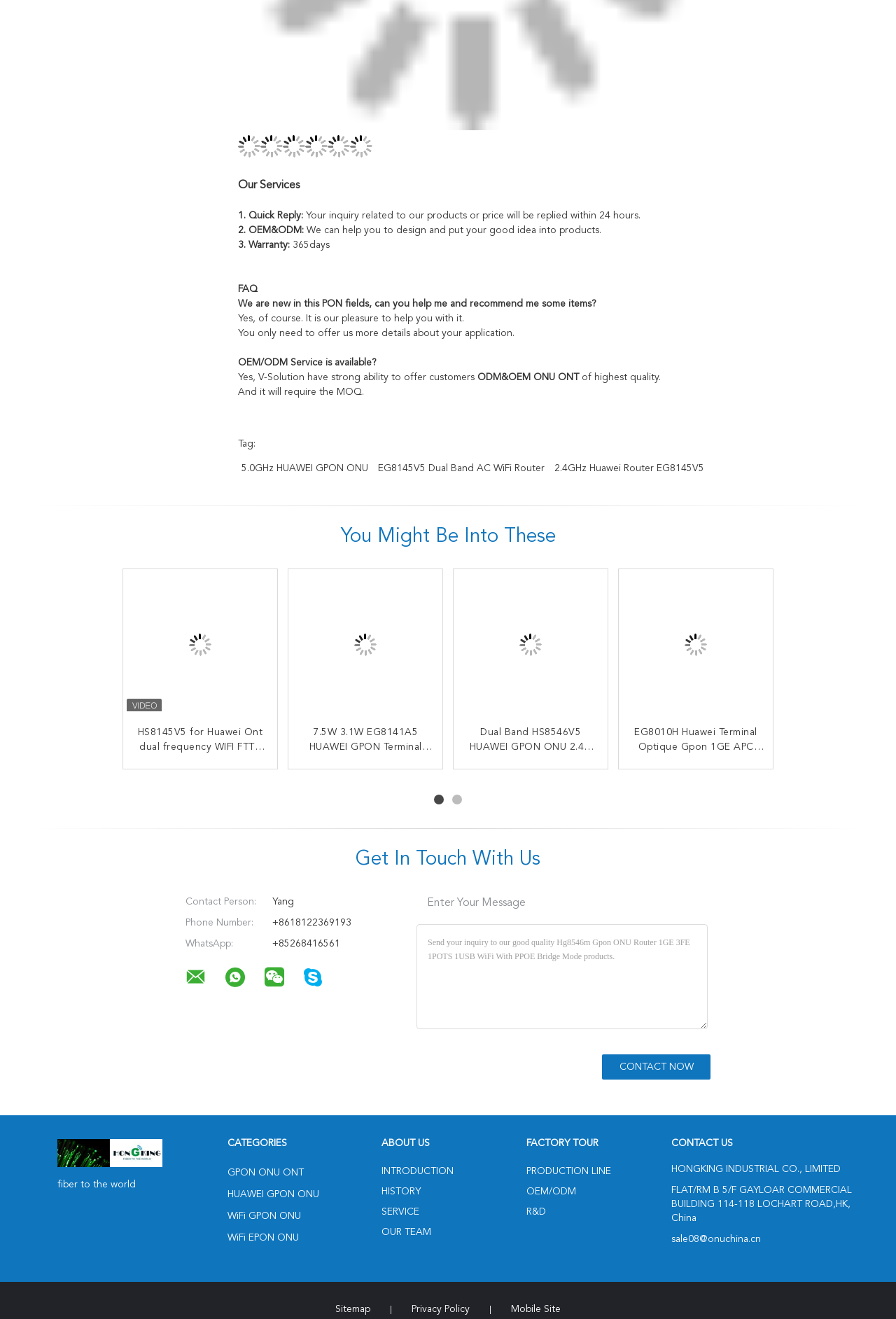How many days of warranty is provided?
Answer the question with a detailed explanation, including all necessary information.

The warranty period is 365 days, which is mentioned in the 'Our Services' section of the webpage under the 'Warranty' heading.